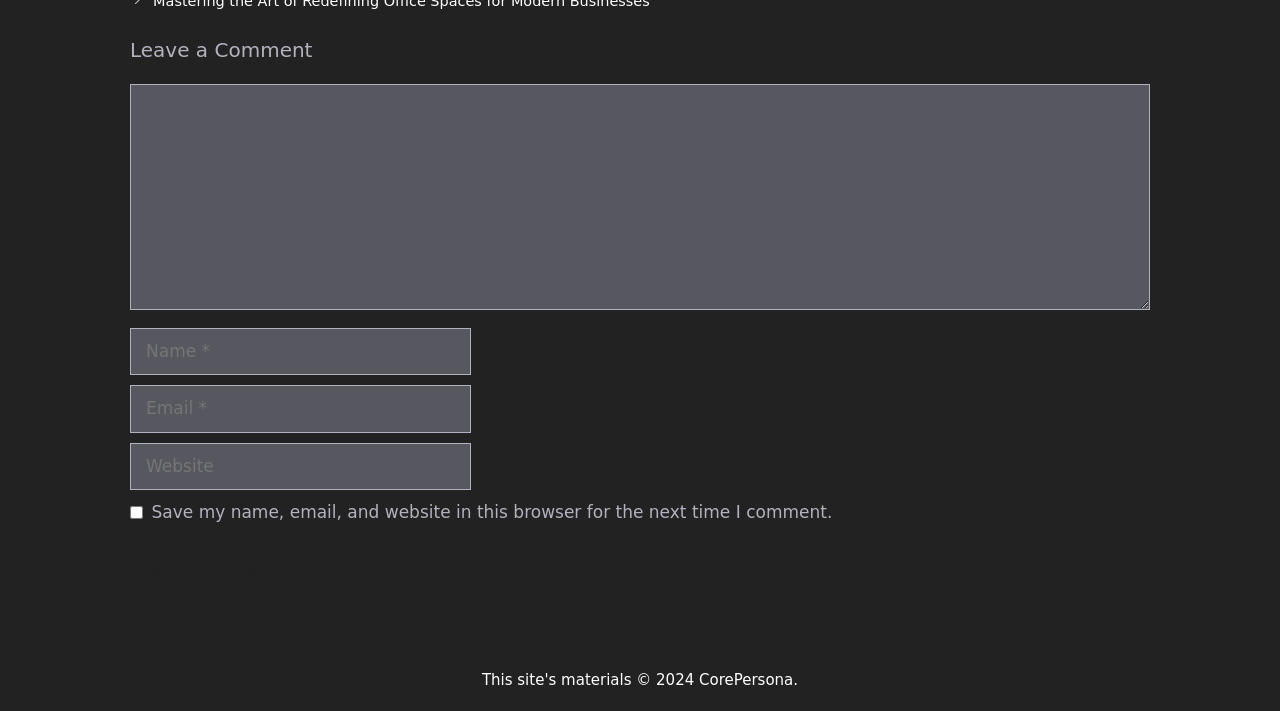What is the function of the checkbox?
We need a detailed and meticulous answer to the question.

The checkbox is labeled 'Save my name, email, and website in this browser for the next time I comment', which suggests that its function is to save the user's information for future comments.